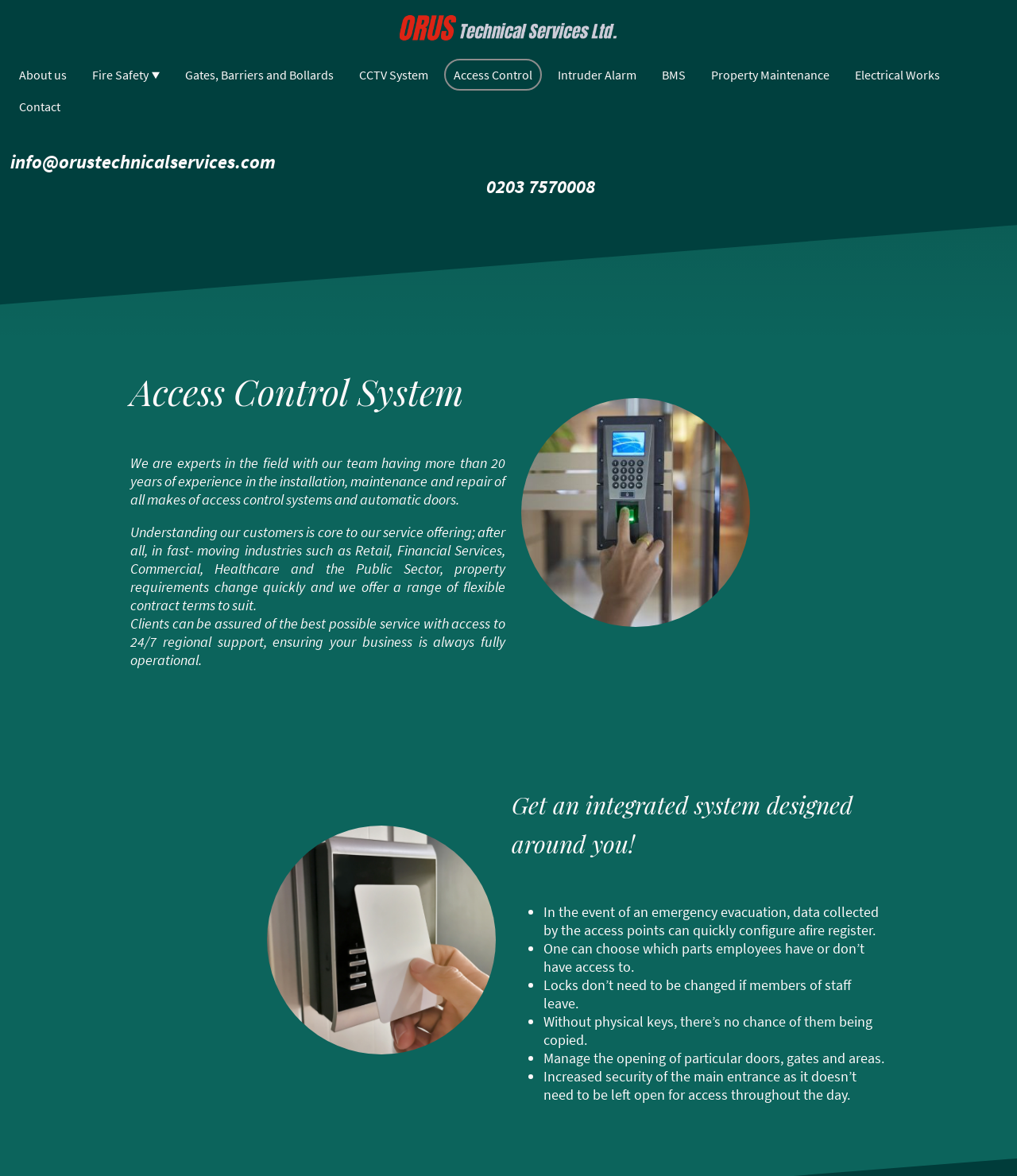Generate a thorough caption detailing the webpage content.

The webpage is about Access Control, with a focus on access control systems and automatic doors. At the top, there are several links to different sections of the website, including "About us", "Fire Safety", "Gates, Barriers and Bollards", and more. Below these links, there is a section with the company's contact information, including an email address and phone number.

The main content of the page is divided into two sections. The first section has a heading "Access Control System" and describes the company's expertise in installing, maintaining, and repairing access control systems and automatic doors. There are three paragraphs of text that explain the company's service offering, including their flexible contract terms and 24/7 regional support.

To the right of this text, there is an image. Below the text and image, there is a heading "Get an integrated system designed around you!" and a list of five bullet points that describe the benefits of an integrated access control system, including the ability to quickly configure a fire register in the event of an emergency evacuation, control access to certain areas, and manage the opening of particular doors and gates.

At the bottom of the page, there are two more images. The overall layout of the page is clean and easy to navigate, with clear headings and concise text.